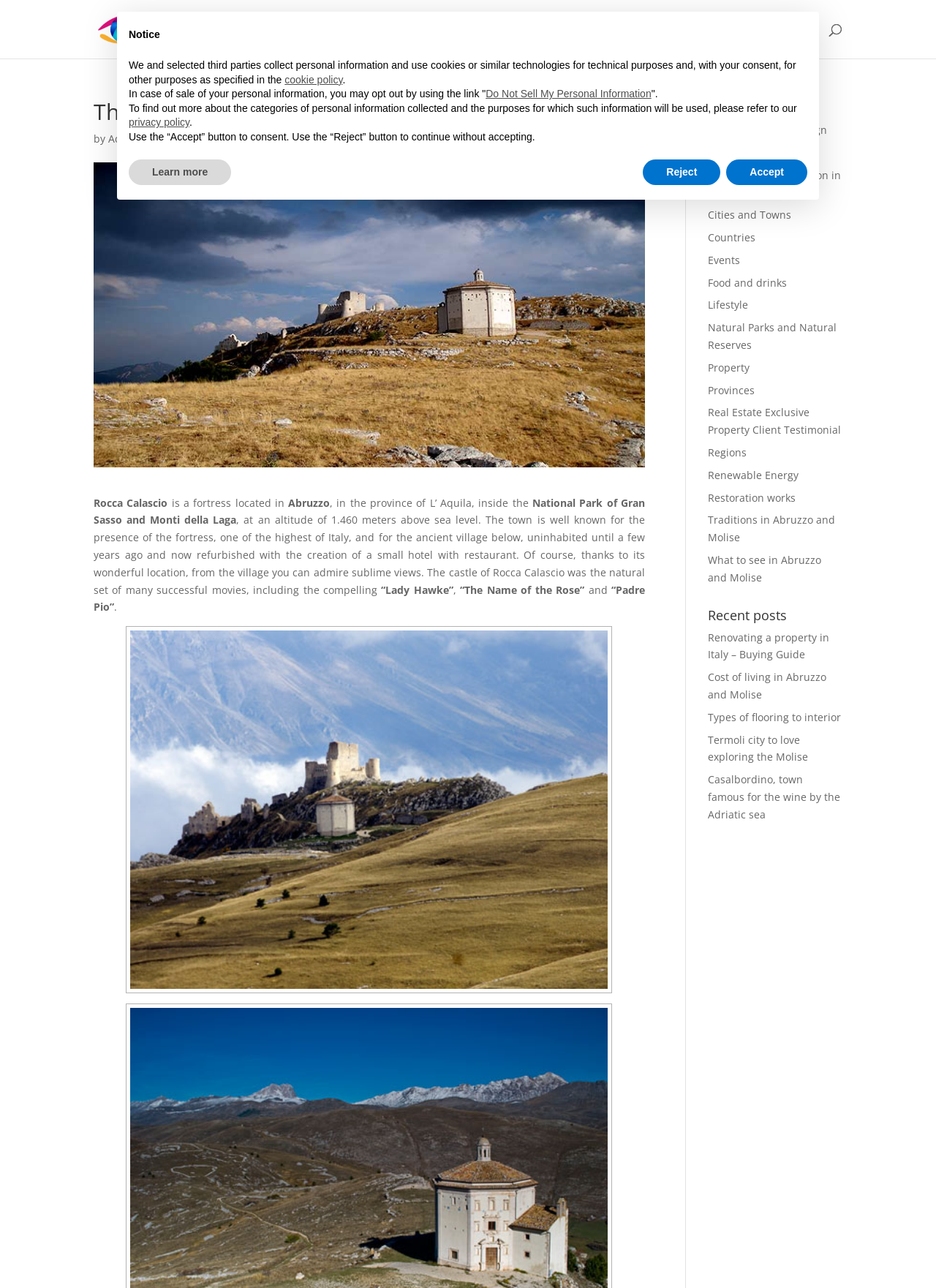What is the altitude of Rocca Calascio?
Relying on the image, give a concise answer in one word or a brief phrase.

1,460 meters